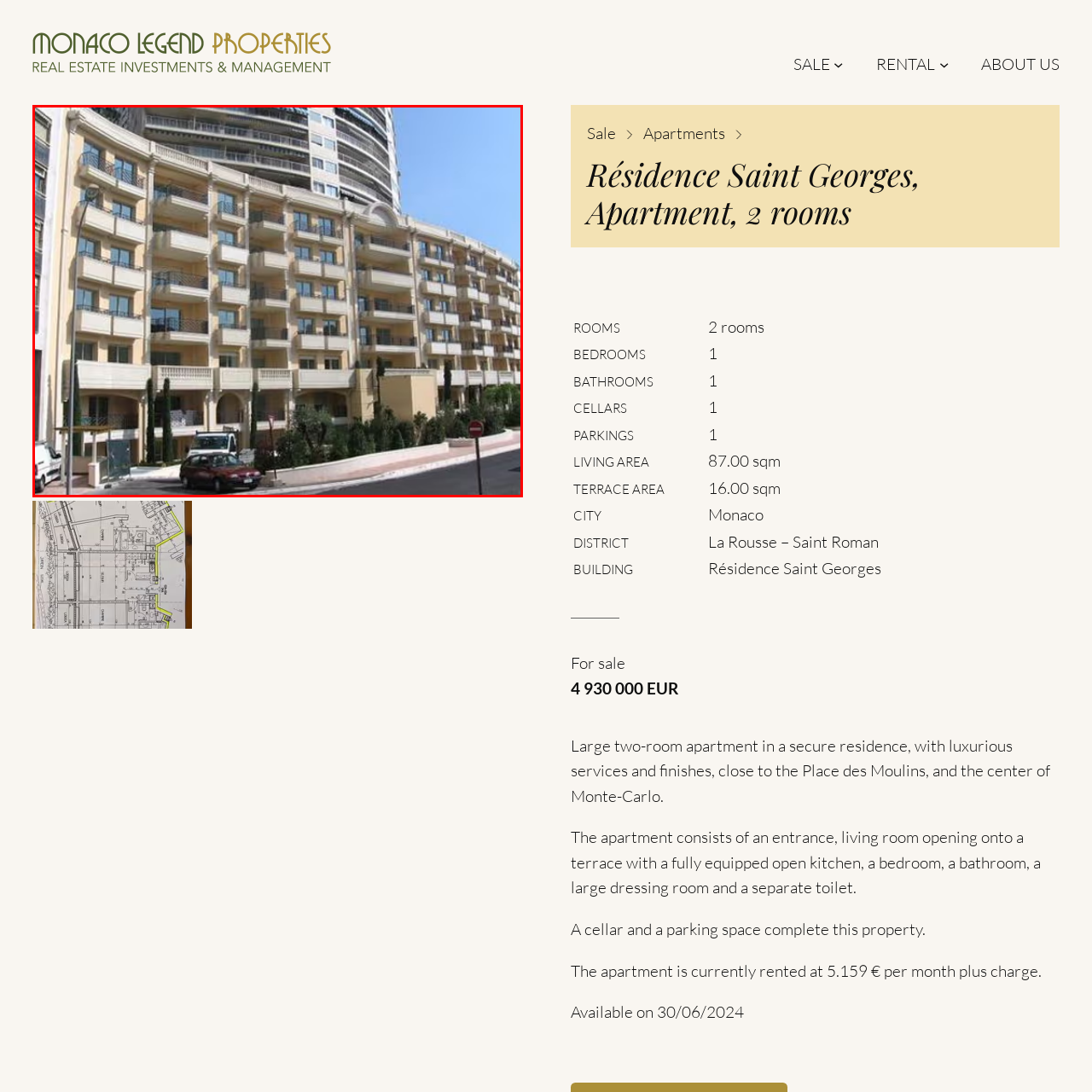What type of environment is depicted in the background? Focus on the image highlighted by the red bounding box and respond with a single word or a brief phrase.

Urban